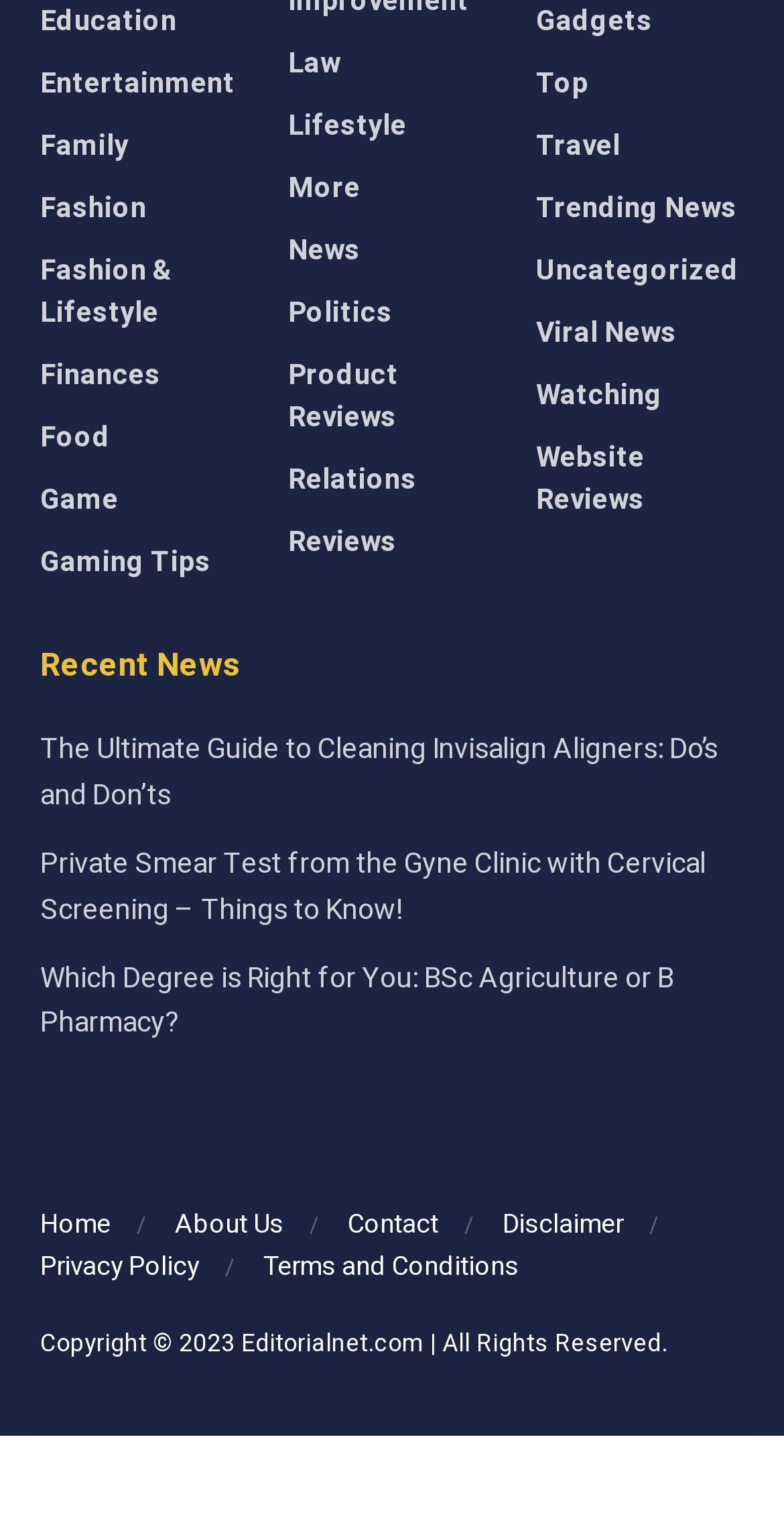Pinpoint the bounding box coordinates of the clickable area needed to execute the instruction: "Click on Entertainment". The coordinates should be specified as four float numbers between 0 and 1, i.e., [left, top, right, bottom].

[0.051, 0.04, 0.3, 0.068]